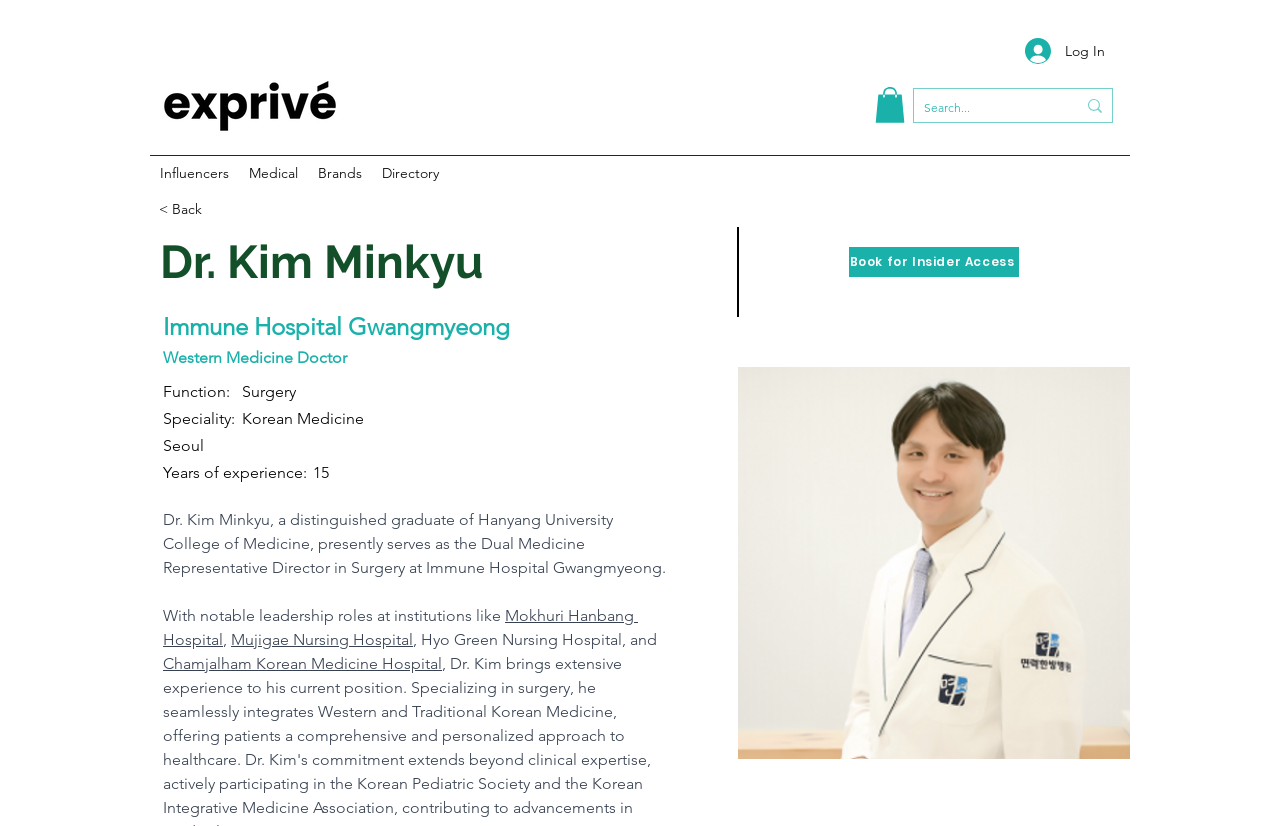Locate the bounding box coordinates of the clickable region to complete the following instruction: "Go to Exprive homepage."

[0.125, 0.094, 0.266, 0.161]